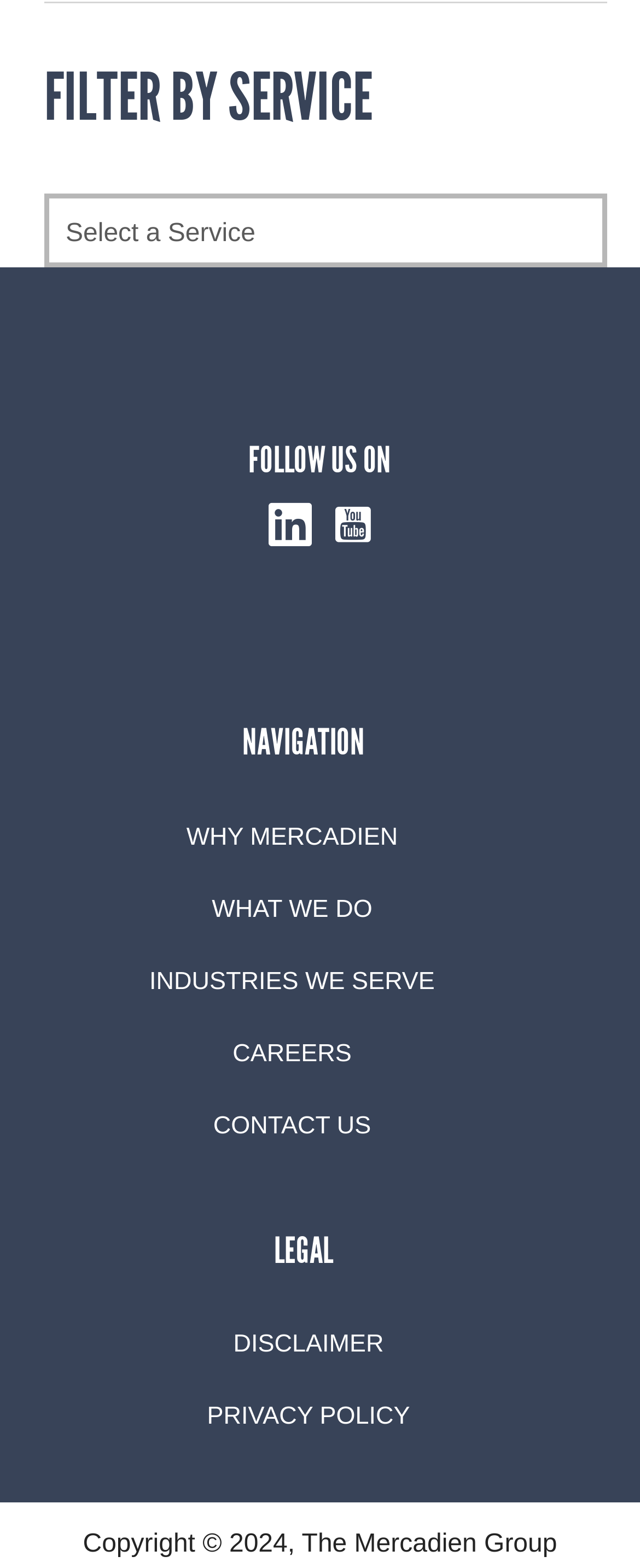What year is the copyright for?
Based on the visual information, provide a detailed and comprehensive answer.

The copyright information is located at the bottom of the page, and it states 'Copyright © 2024, The Mercadien Group'. Therefore, the year of the copyright is 2024.